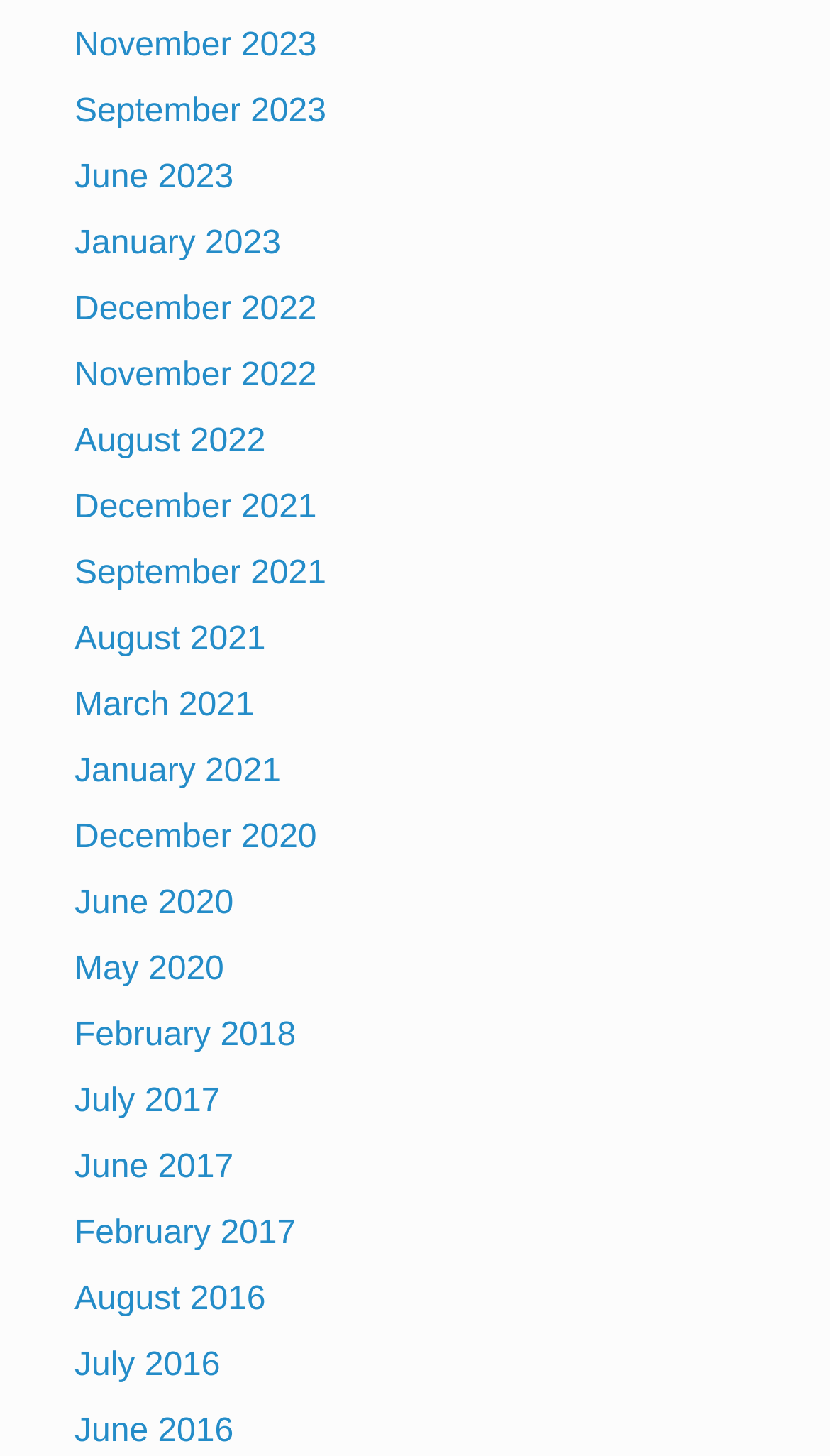Locate the bounding box coordinates of the element to click to perform the following action: 'view June 2017'. The coordinates should be given as four float values between 0 and 1, in the form of [left, top, right, bottom].

[0.09, 0.789, 0.281, 0.814]